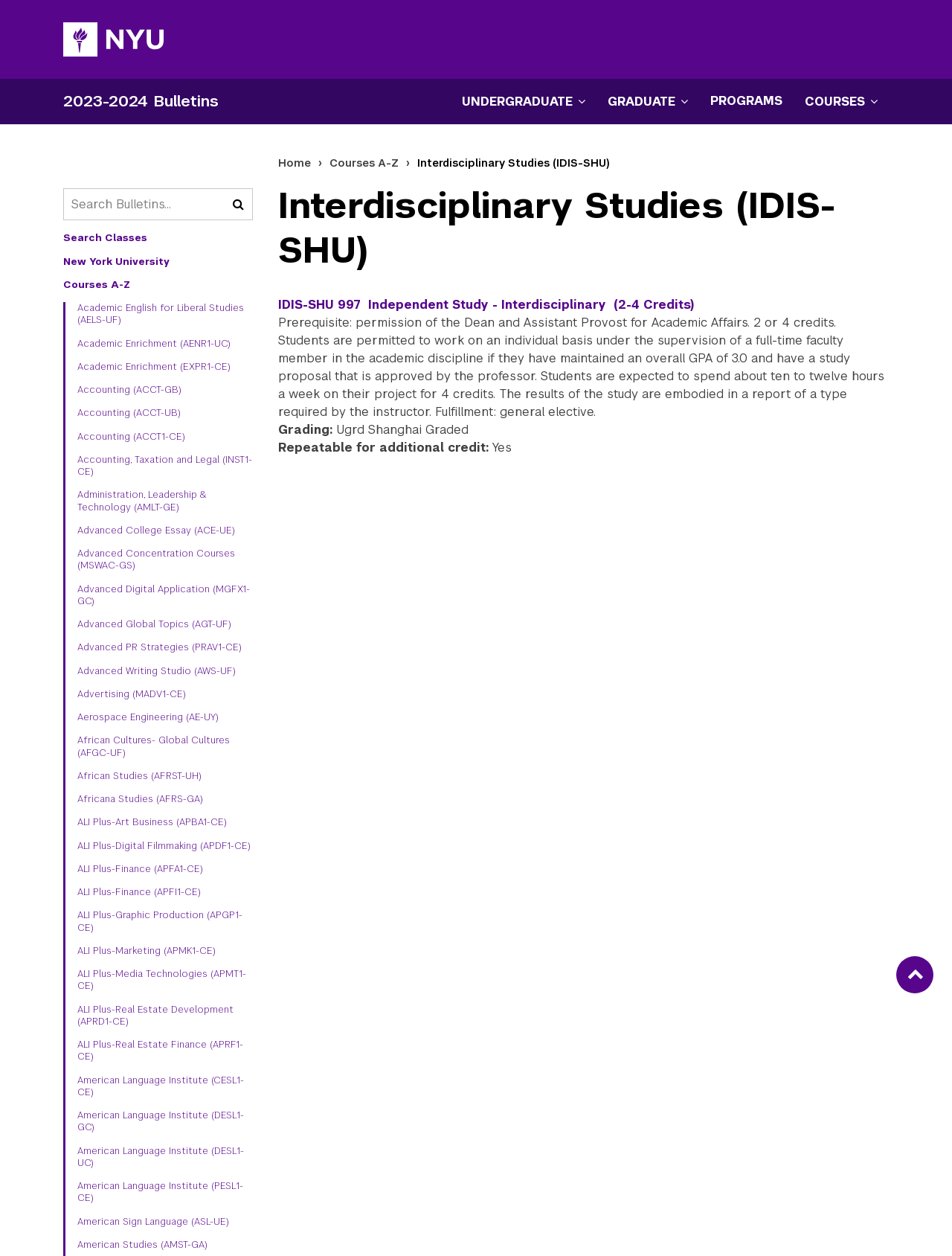Identify the bounding box coordinates of the specific part of the webpage to click to complete this instruction: "View Interdisciplinary Studies (IDIS-SHU) details".

[0.292, 0.146, 0.934, 0.217]